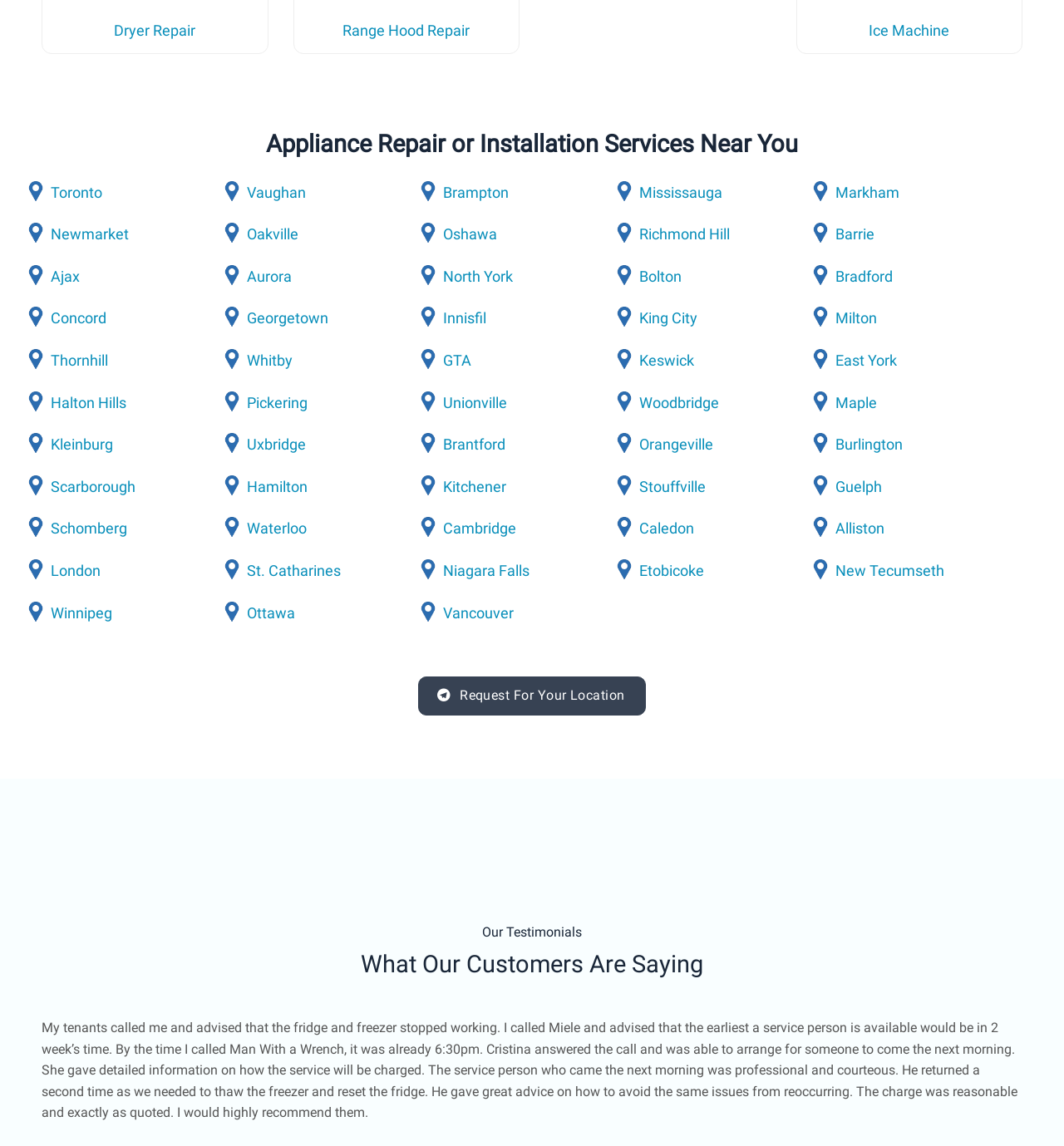How many locations are served by this company?
Offer a detailed and exhaustive answer to the question.

By examining the links on the webpage, I can see that the company serves multiple locations, including Toronto, Vaughan, Brampton, Mississauga, and many others, which indicates that the company serves a wide range of locations.